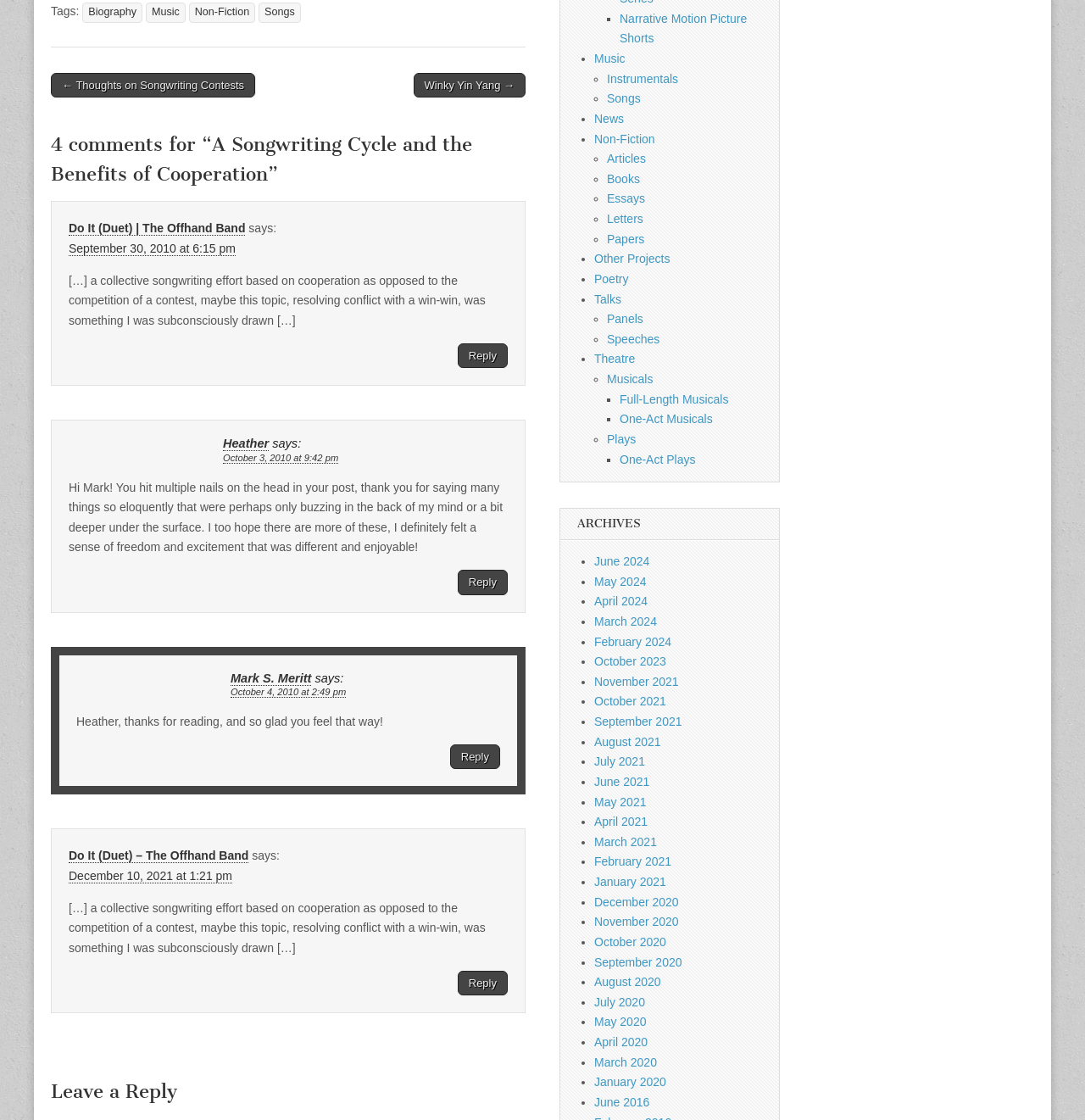Point out the bounding box coordinates of the section to click in order to follow this instruction: "Reply to Do It (Duet) | The Offhand Band".

[0.422, 0.306, 0.468, 0.329]